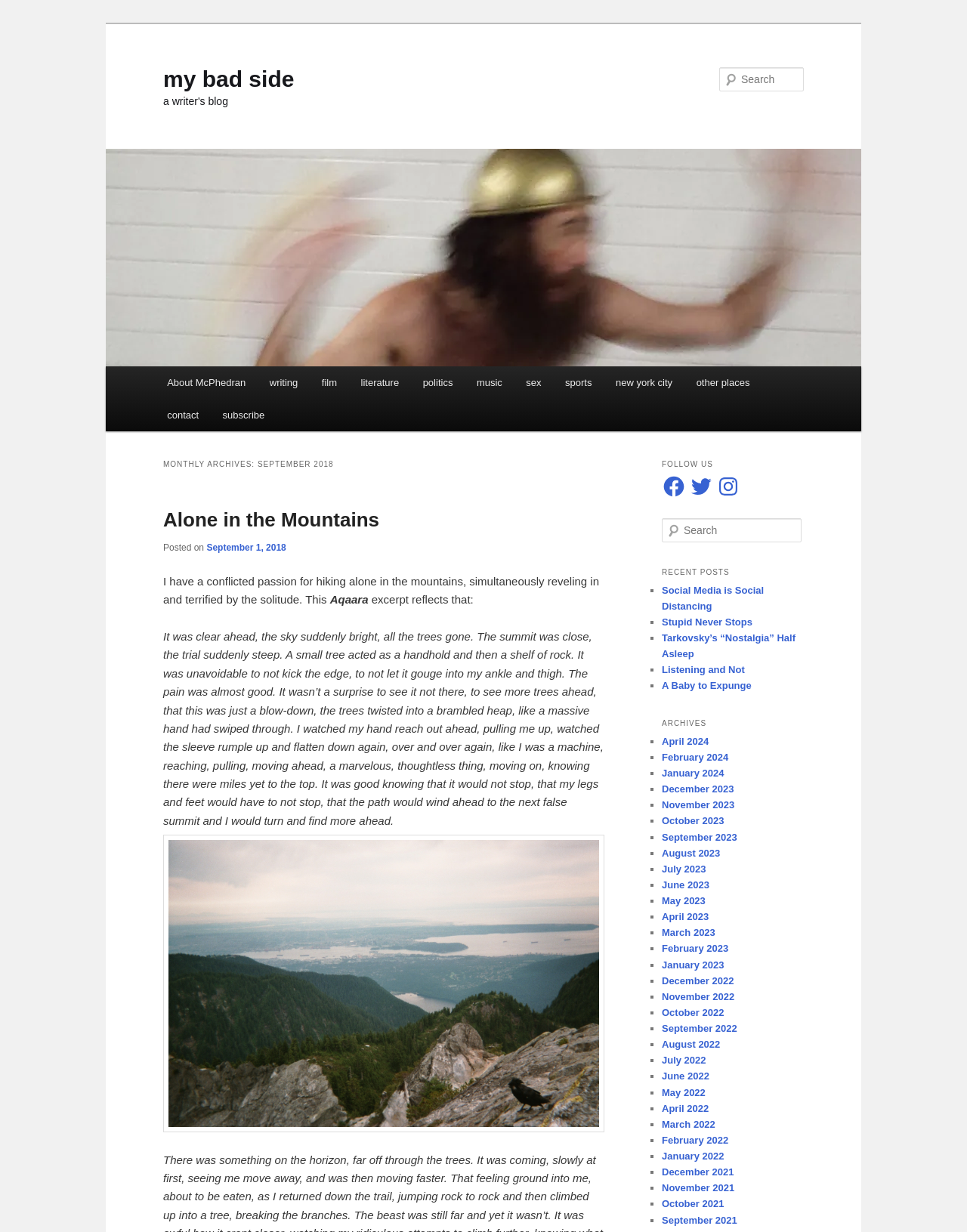Kindly determine the bounding box coordinates of the area that needs to be clicked to fulfill this instruction: "Go to About McPhedran page".

[0.16, 0.297, 0.266, 0.324]